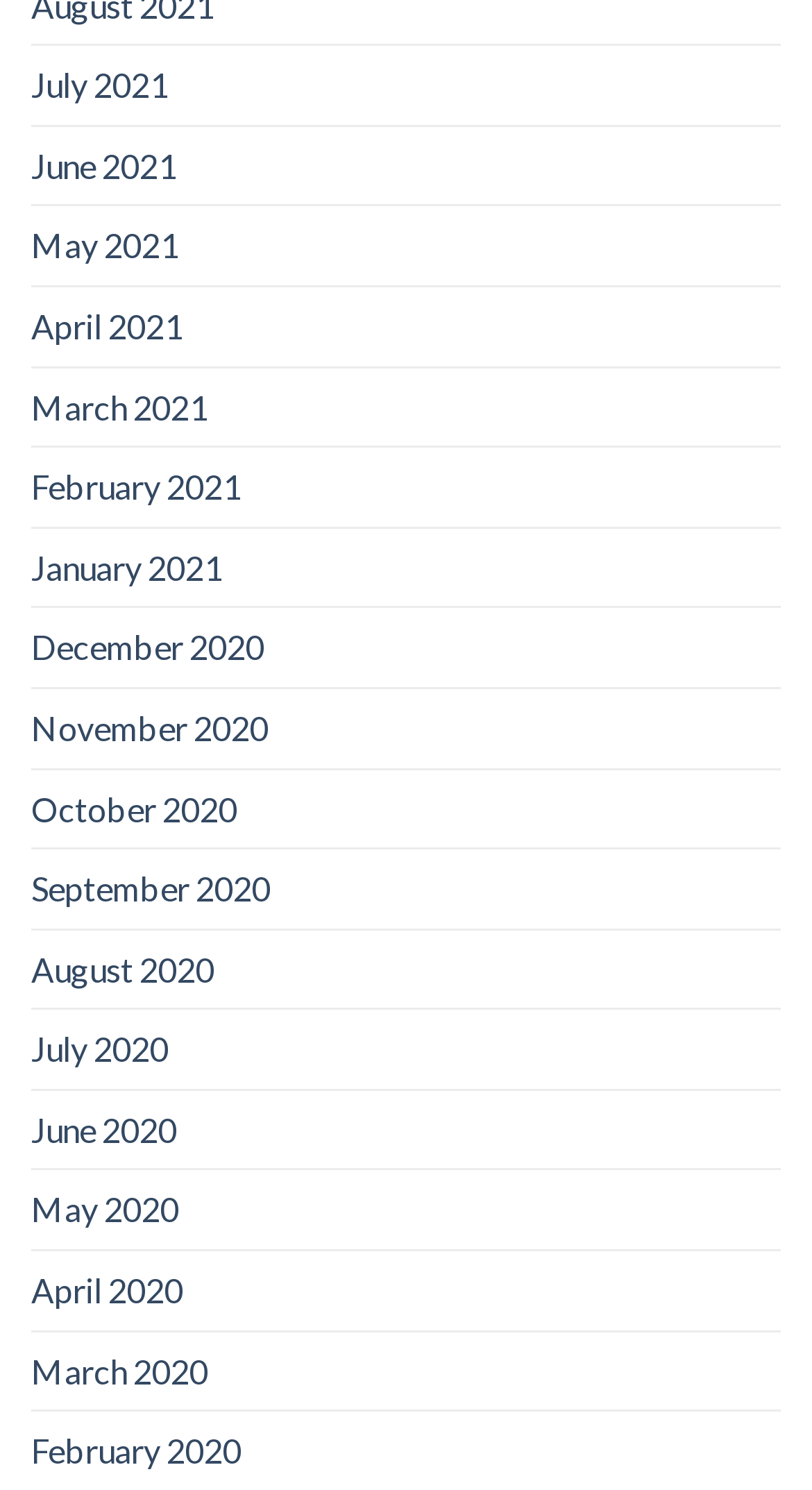Find and specify the bounding box coordinates that correspond to the clickable region for the instruction: "go to June 2020".

[0.038, 0.732, 0.218, 0.785]